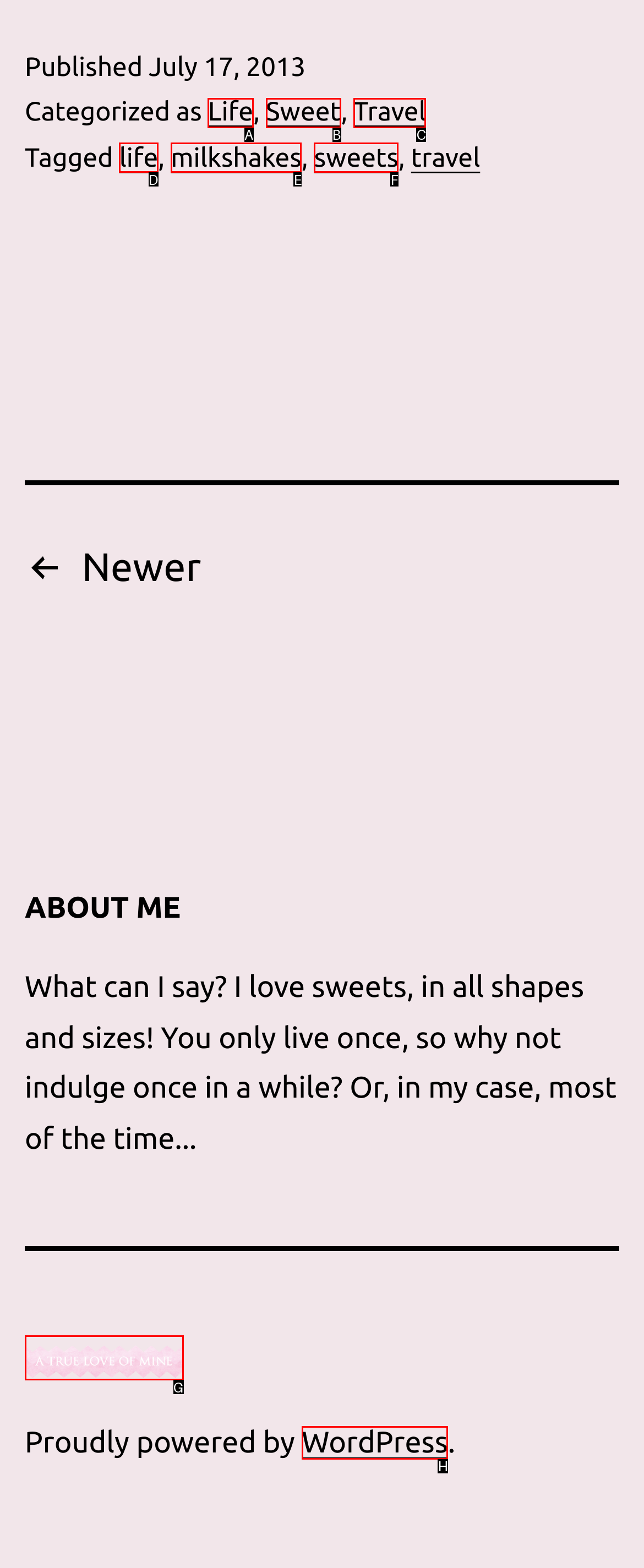Assess the description: Sweet and select the option that matches. Provide the letter of the chosen option directly from the given choices.

B